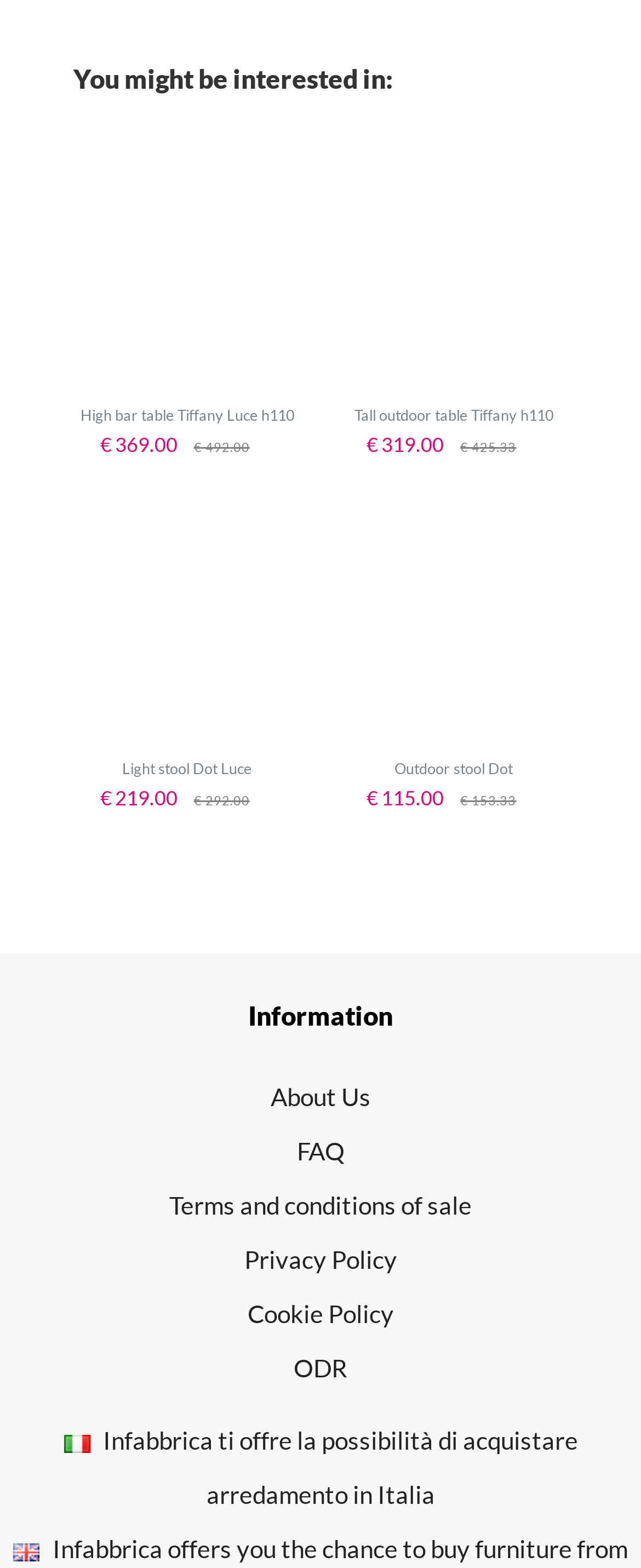Please identify the bounding box coordinates of the element I should click to complete this instruction: 'contact the company'. The coordinates should be given as four float numbers between 0 and 1, like this: [left, top, right, bottom].

None